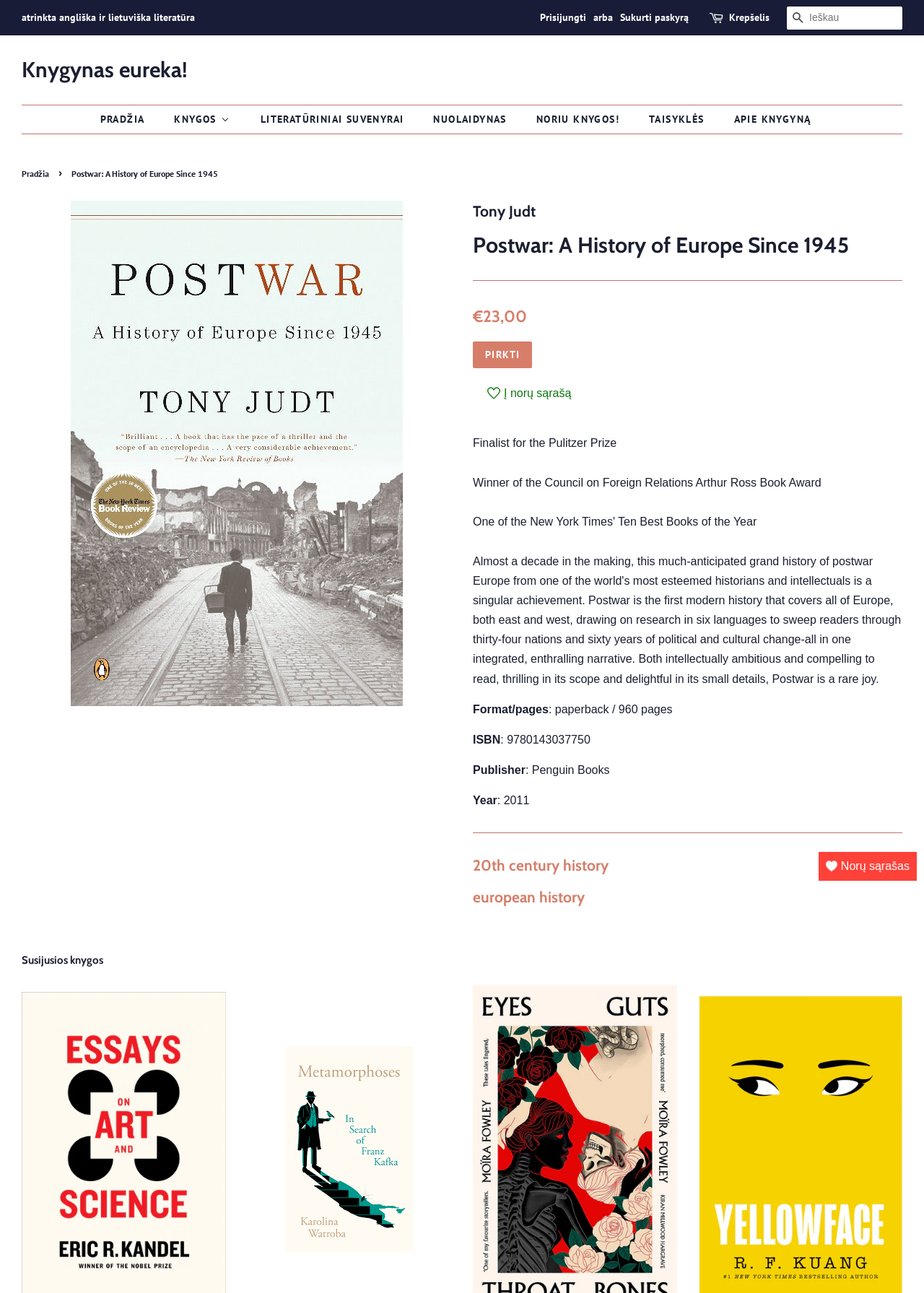Identify the bounding box for the UI element specified in this description: "Nuolaidynas". The coordinates must be four float numbers between 0 and 1, formatted as [left, top, right, bottom].

[0.454, 0.082, 0.565, 0.103]